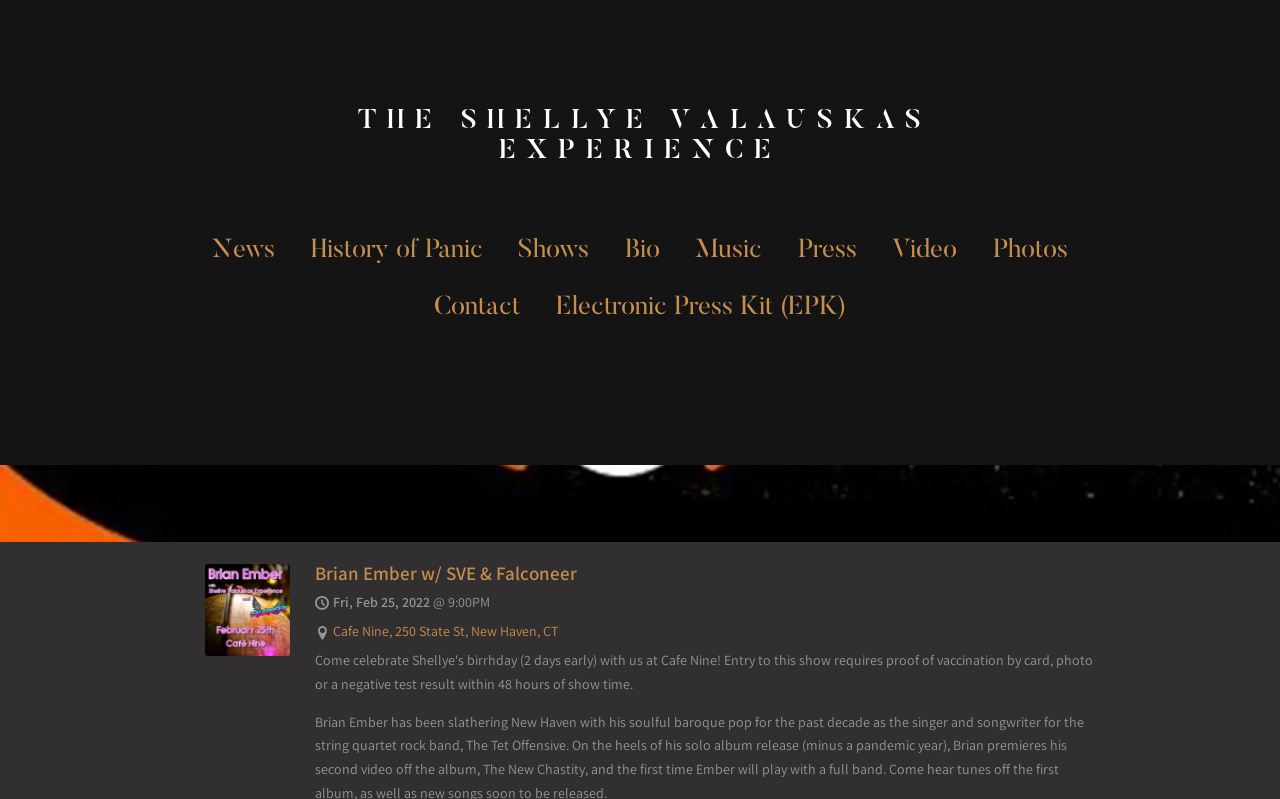What is the name of the event?
Please answer the question as detailed as possible based on the image.

I determined the answer by looking at the heading element with the text 'Brian Ember w/ SVE & Falconeer' which is a prominent element on the webpage, indicating that it is the main event being described.